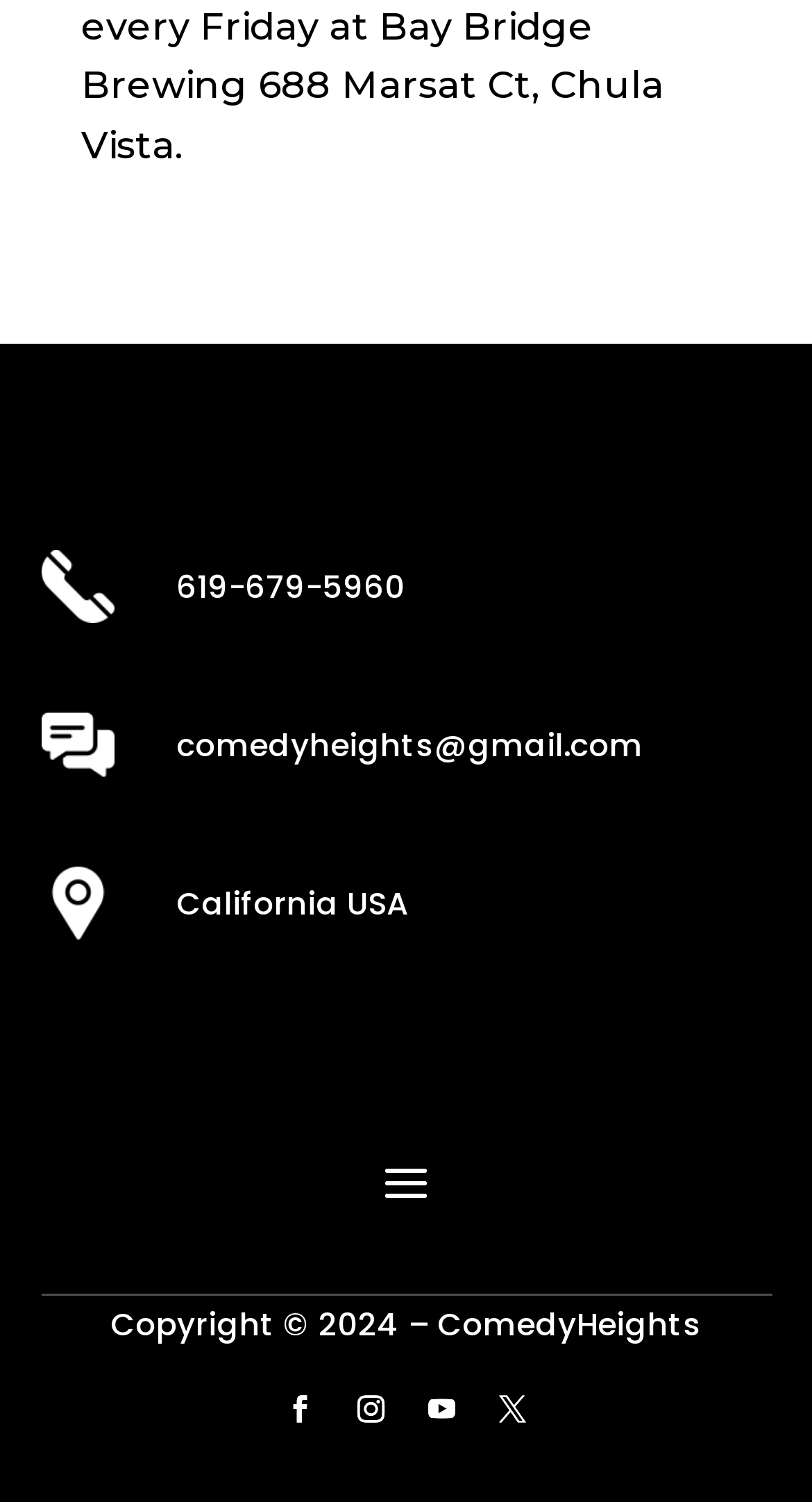Provide the bounding box coordinates of the HTML element described by the text: "California USA".

[0.217, 0.587, 0.501, 0.616]